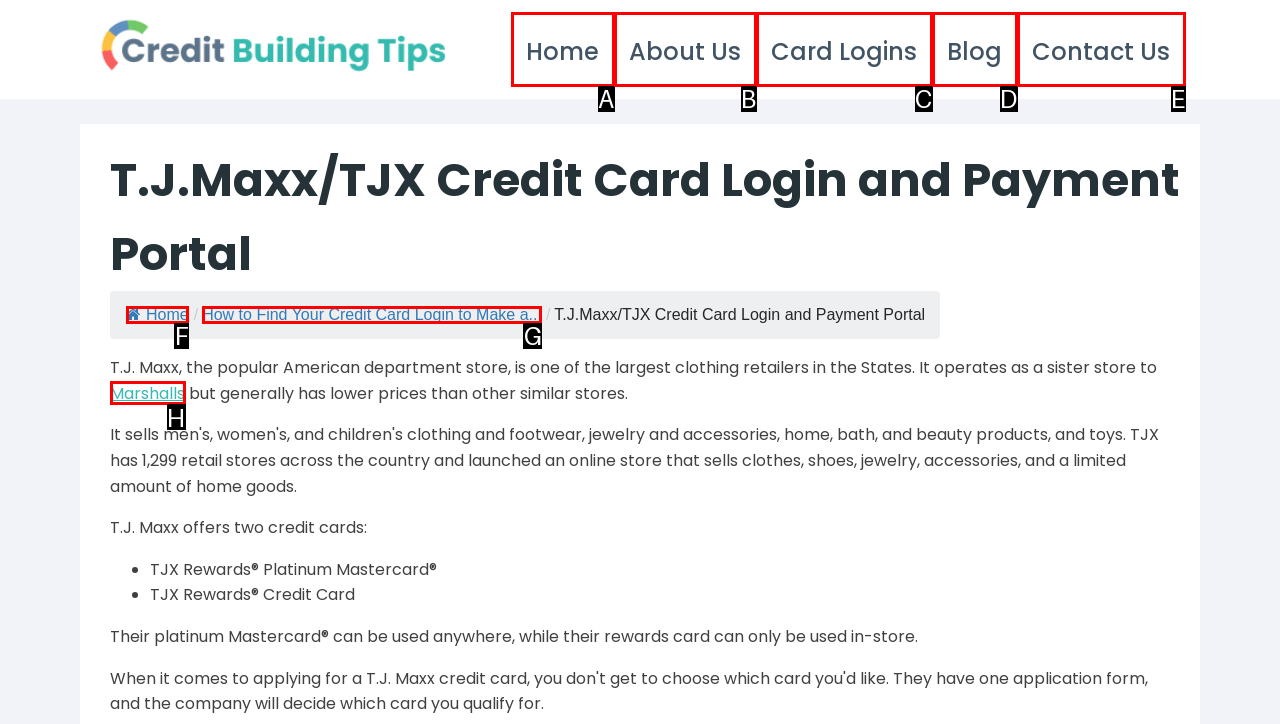Match the element description: Home to the correct HTML element. Answer with the letter of the selected option.

F